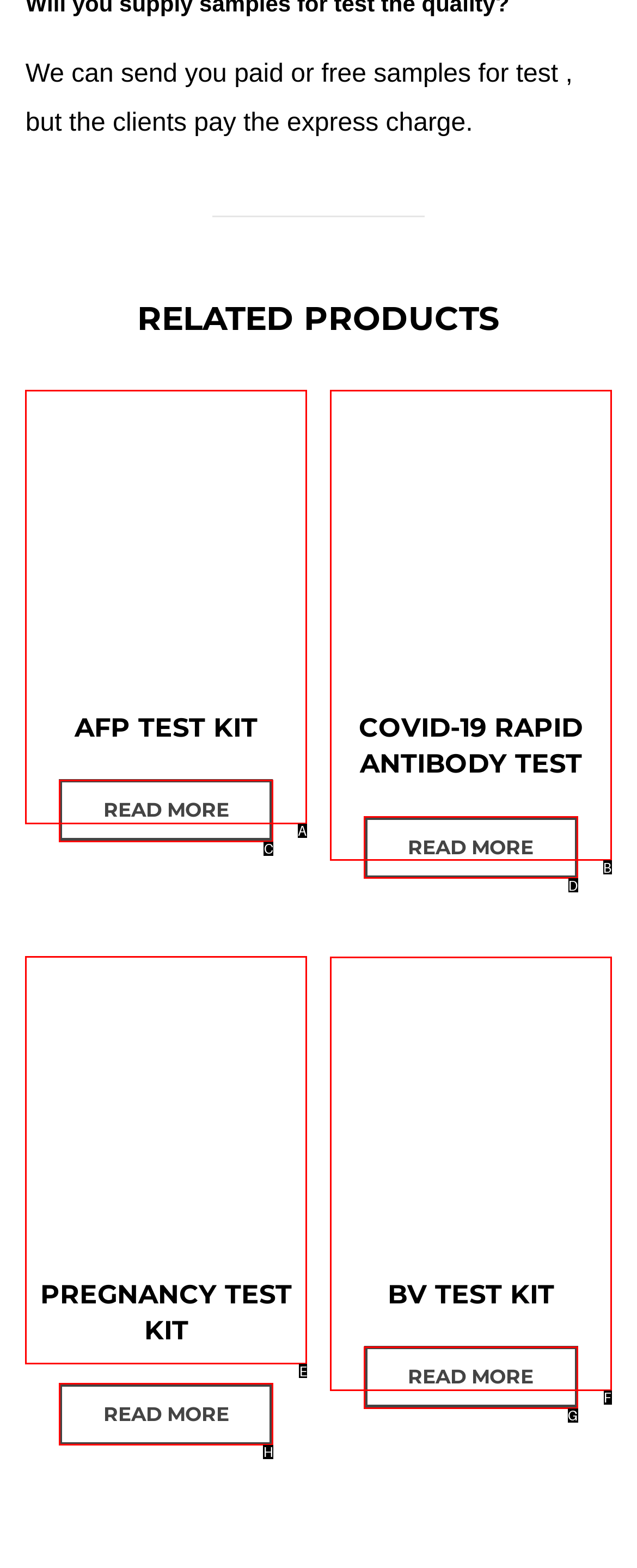Tell me the letter of the UI element to click in order to accomplish the following task: View 'PREGNANCY TEST KIT'
Answer with the letter of the chosen option from the given choices directly.

E